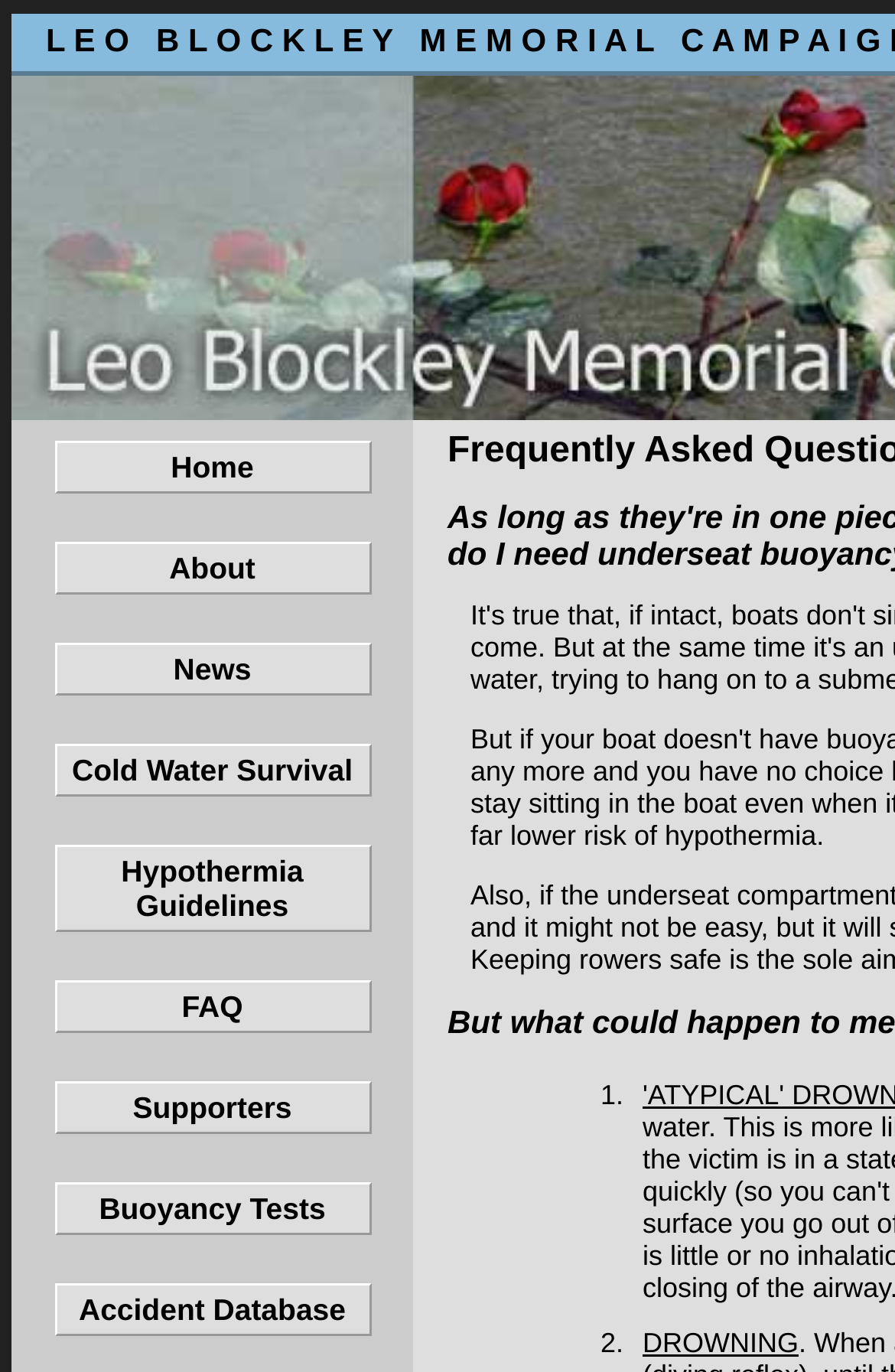Answer the question with a brief word or phrase:
How many list markers are there?

2